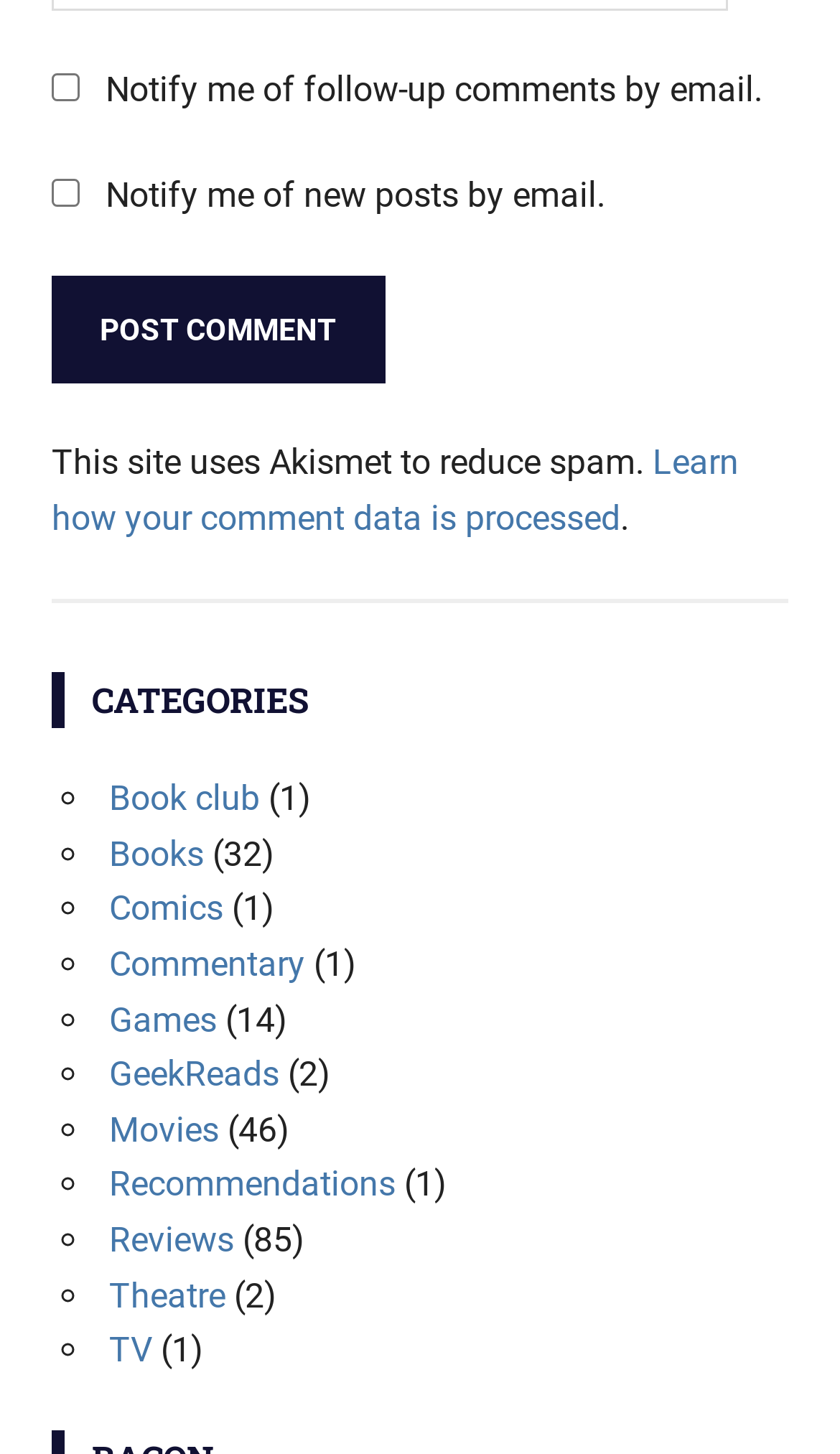Using the details from the image, please elaborate on the following question: What is the category with the most posts?

I looked at the static text next to each category link and found that 'Reviews' has the highest number of posts, which is 85.